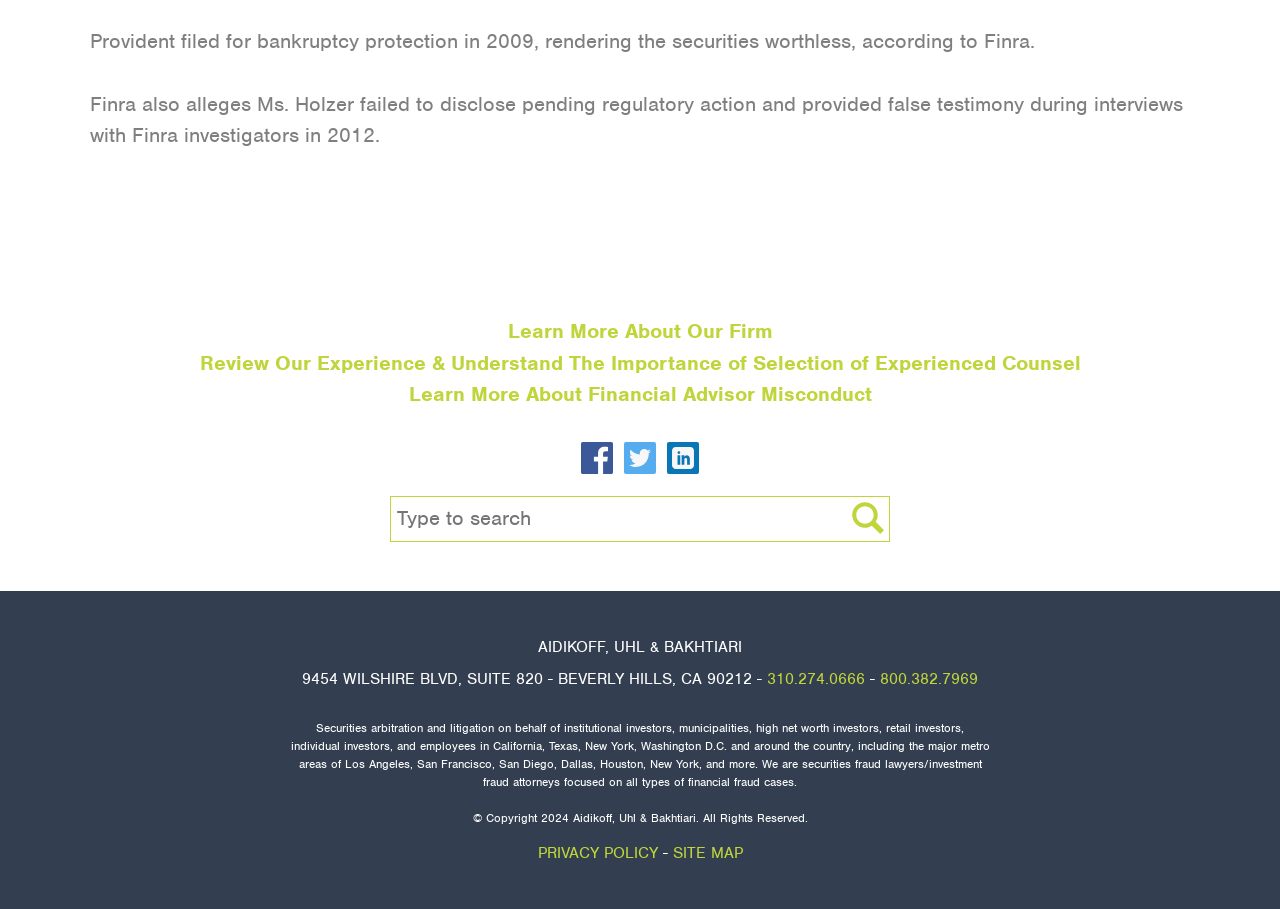Could you provide the bounding box coordinates for the portion of the screen to click to complete this instruction: "Learn more about financial advisor misconduct"?

[0.319, 0.42, 0.681, 0.448]